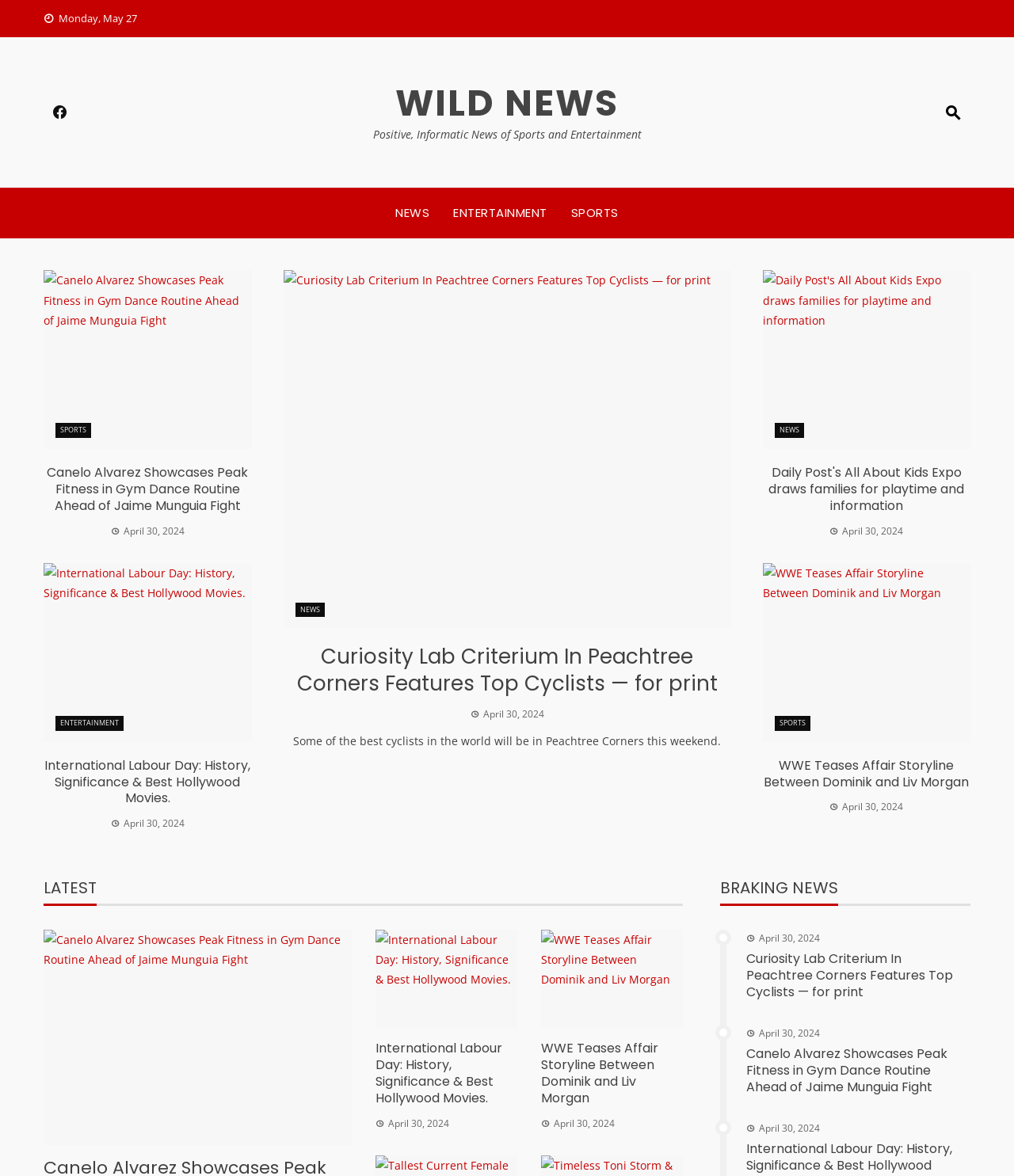How many news categories are present on the webpage?
Using the information from the image, provide a comprehensive answer to the question.

I counted the number of categories by looking at the links 'NEWS', 'ENTERTAINMENT', and 'SPORTS' that are repeated throughout the webpage, indicating three categories.